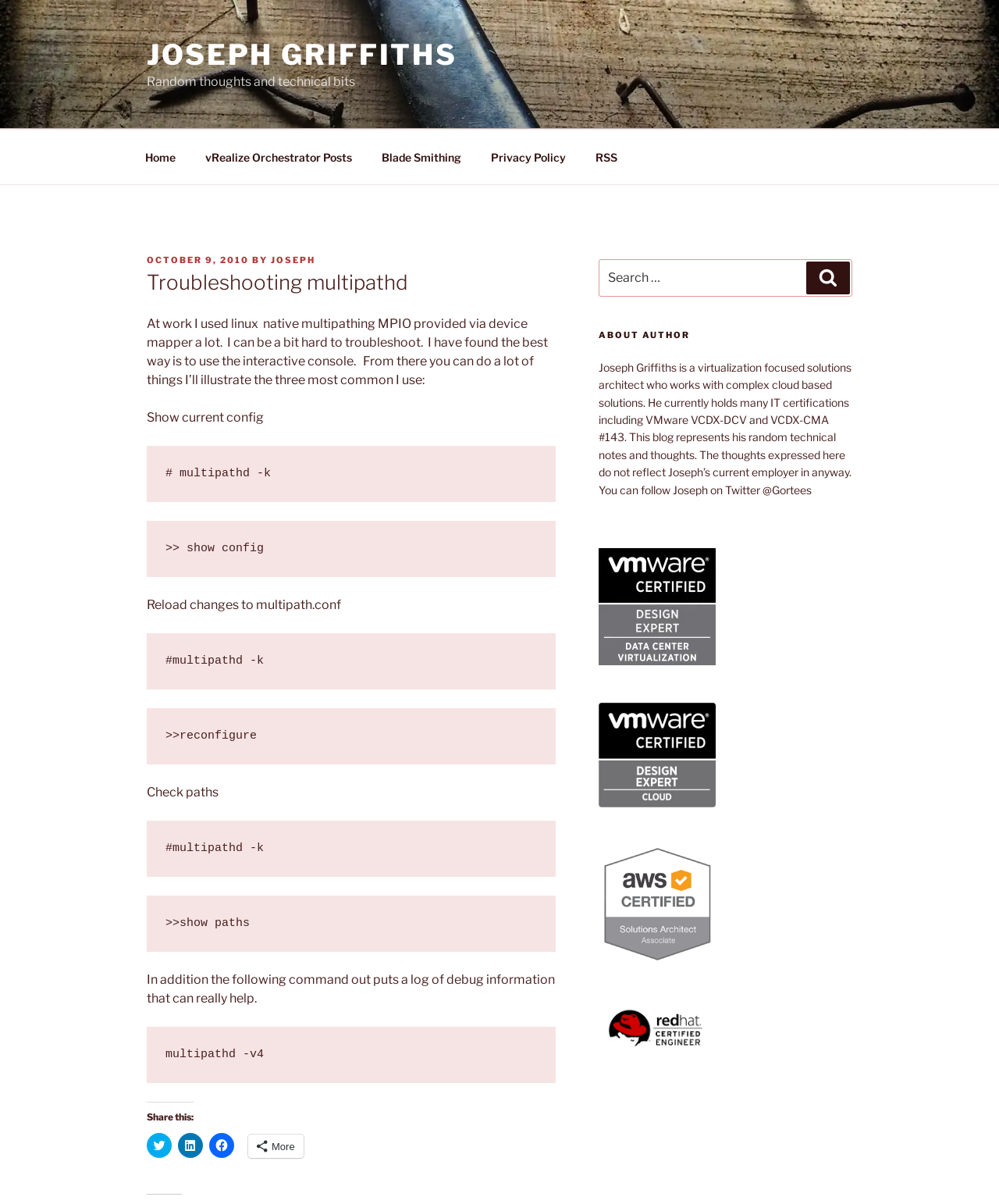Use a single word or phrase to answer the following:
What is the main topic of the blog post?

Troubleshooting multipathd